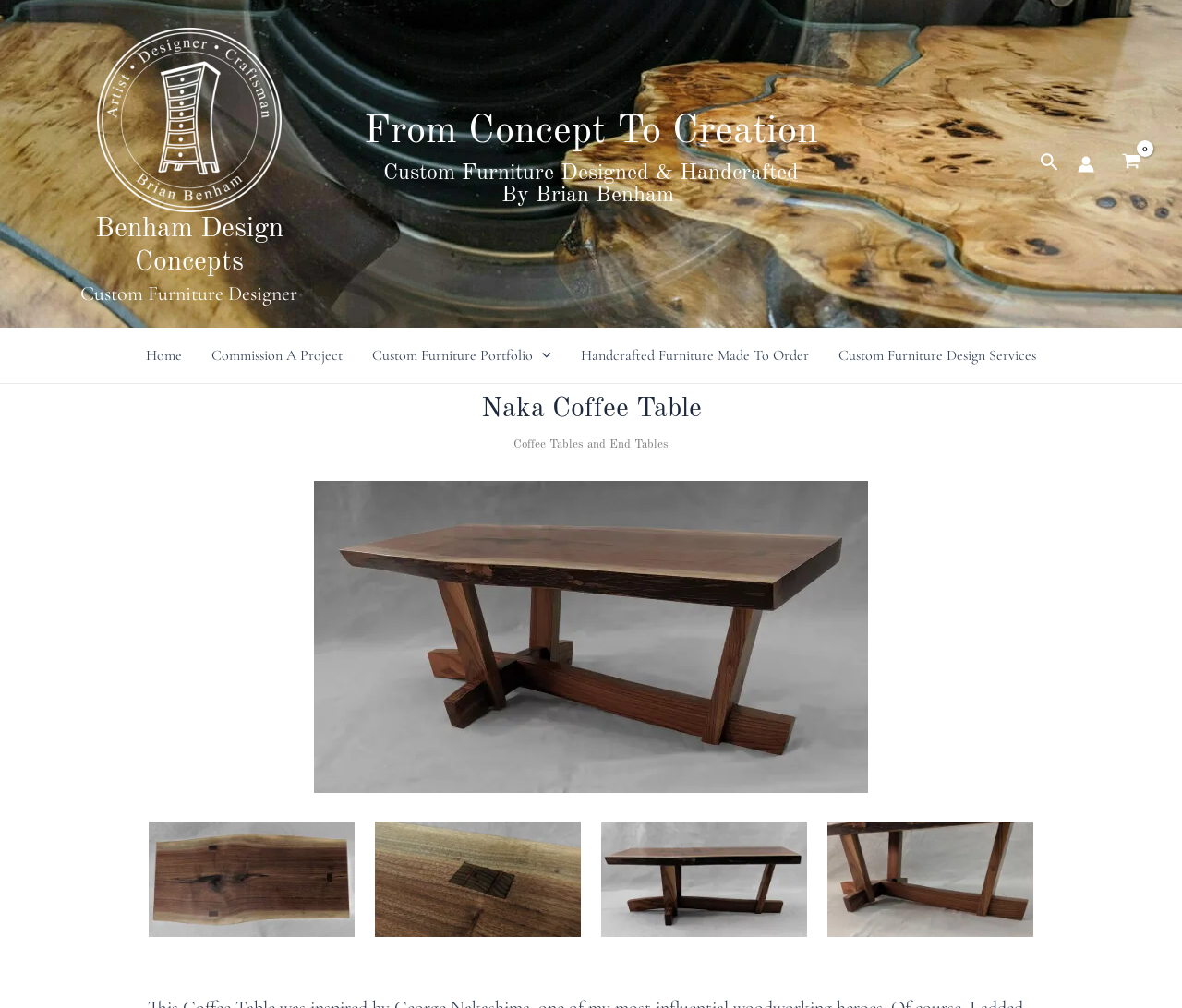Please determine the bounding box of the UI element that matches this description: elsasskaycie@gmail.com. The coordinates should be given as (top-left x, top-left y, bottom-right x, bottom-right y), with all values between 0 and 1.

None